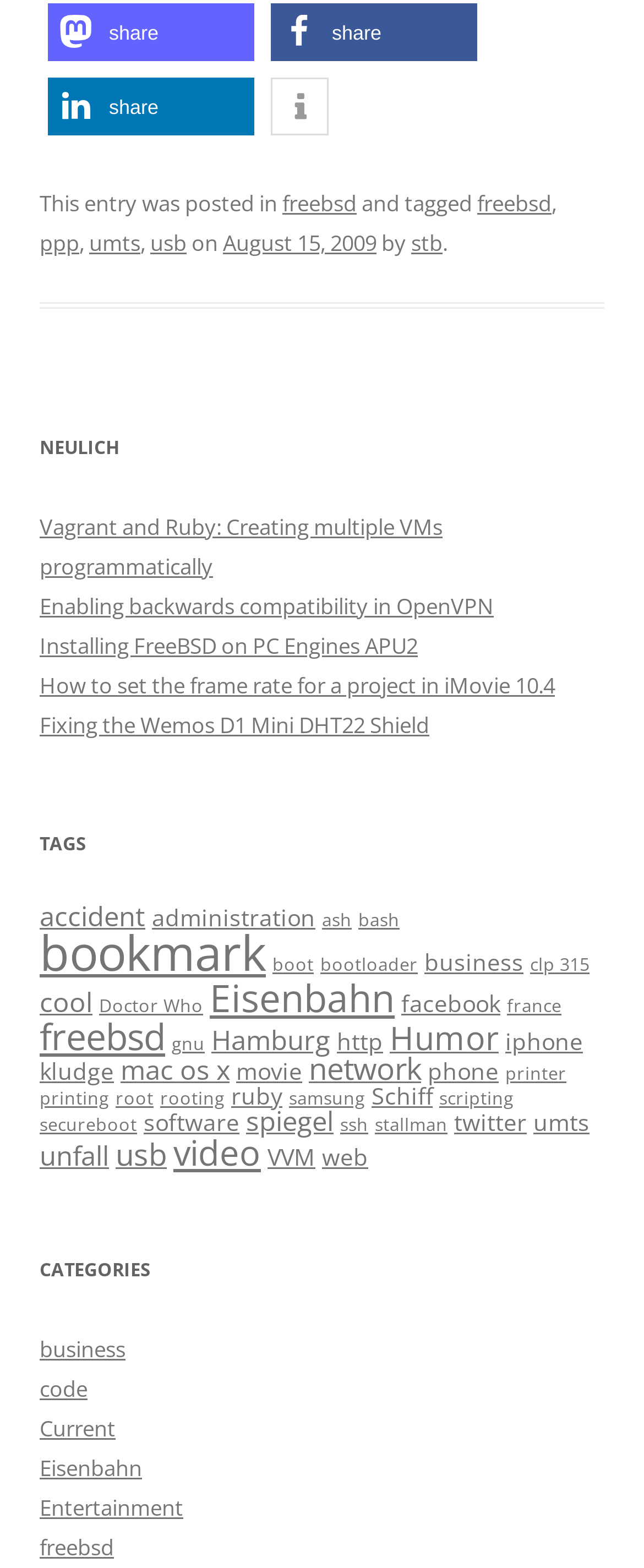Please identify the bounding box coordinates of the clickable area that will allow you to execute the instruction: "Read the 'Fixing the Wemos D1 Mini DHT22 Shield' article".

[0.062, 0.453, 0.667, 0.472]